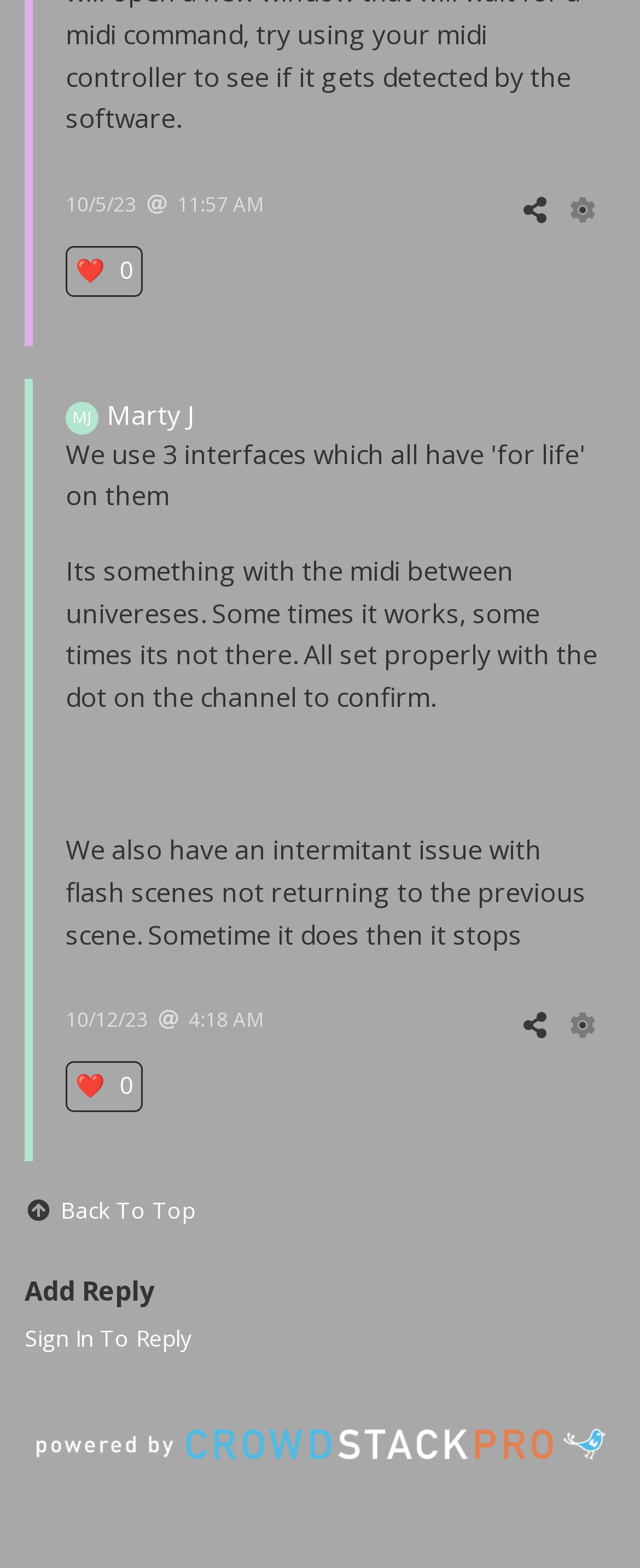What is required to reply to the discussion?
Provide an in-depth and detailed explanation in response to the question.

The requirement to reply to the discussion can be inferred from the link element with the text 'Sign In To Reply', indicating that users need to sign in to the platform or website to be able to reply to the discussion.